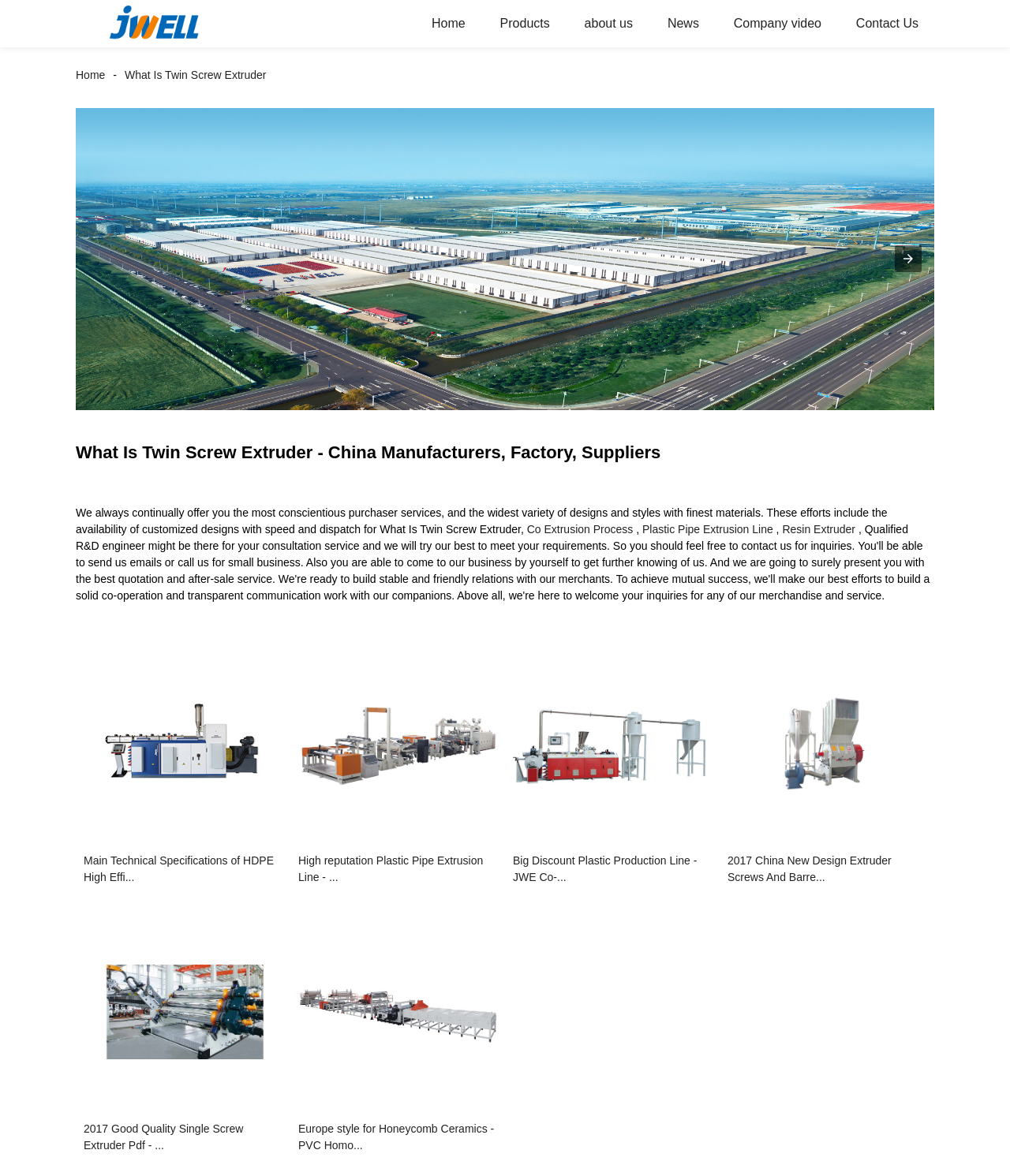Please identify the coordinates of the bounding box that should be clicked to fulfill this instruction: "Learn about Co Extrusion Process".

[0.522, 0.444, 0.627, 0.455]